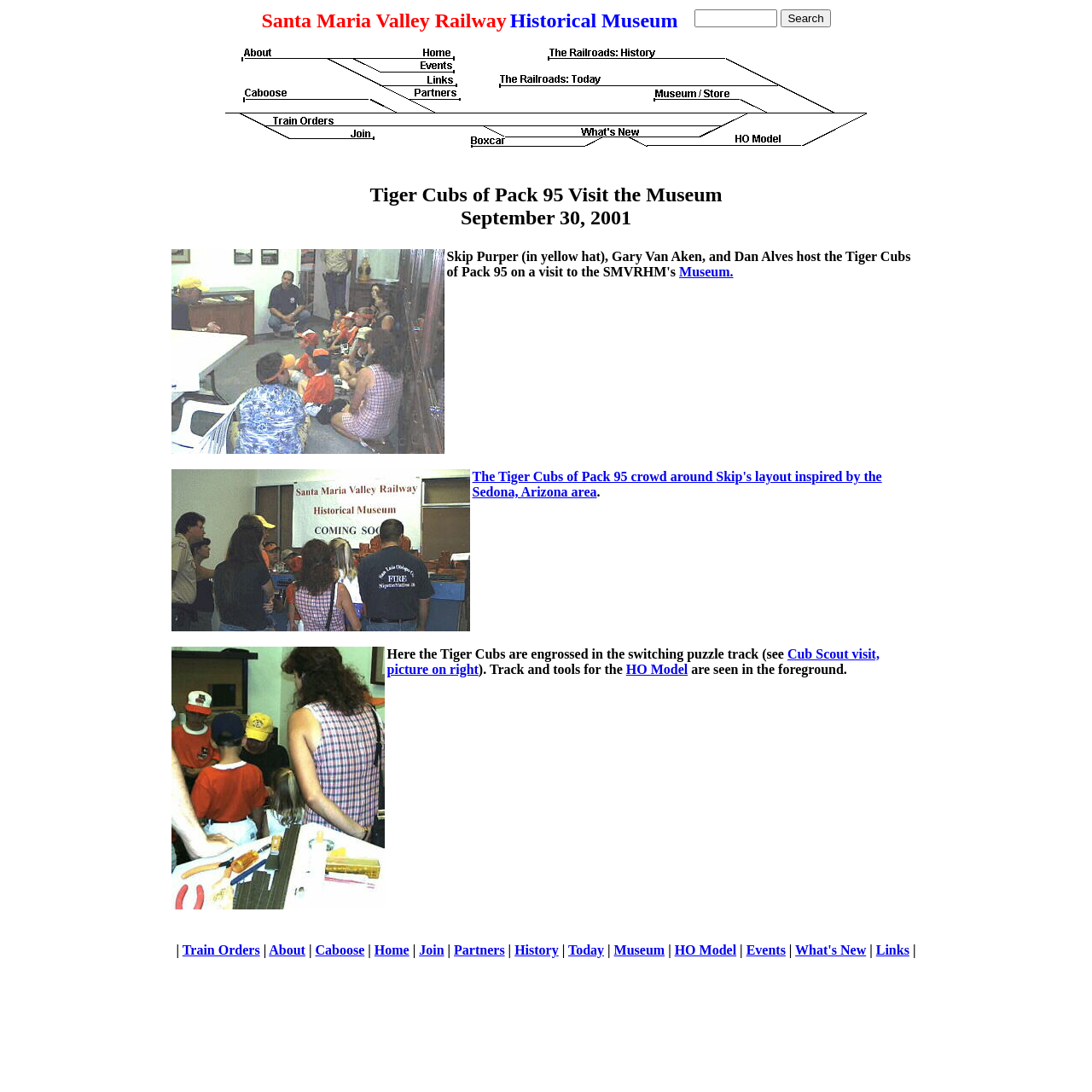Please find and report the bounding box coordinates of the element to click in order to perform the following action: "Search the website". The coordinates should be expressed as four float numbers between 0 and 1, in the format [left, top, right, bottom].

[0.636, 0.009, 0.712, 0.025]